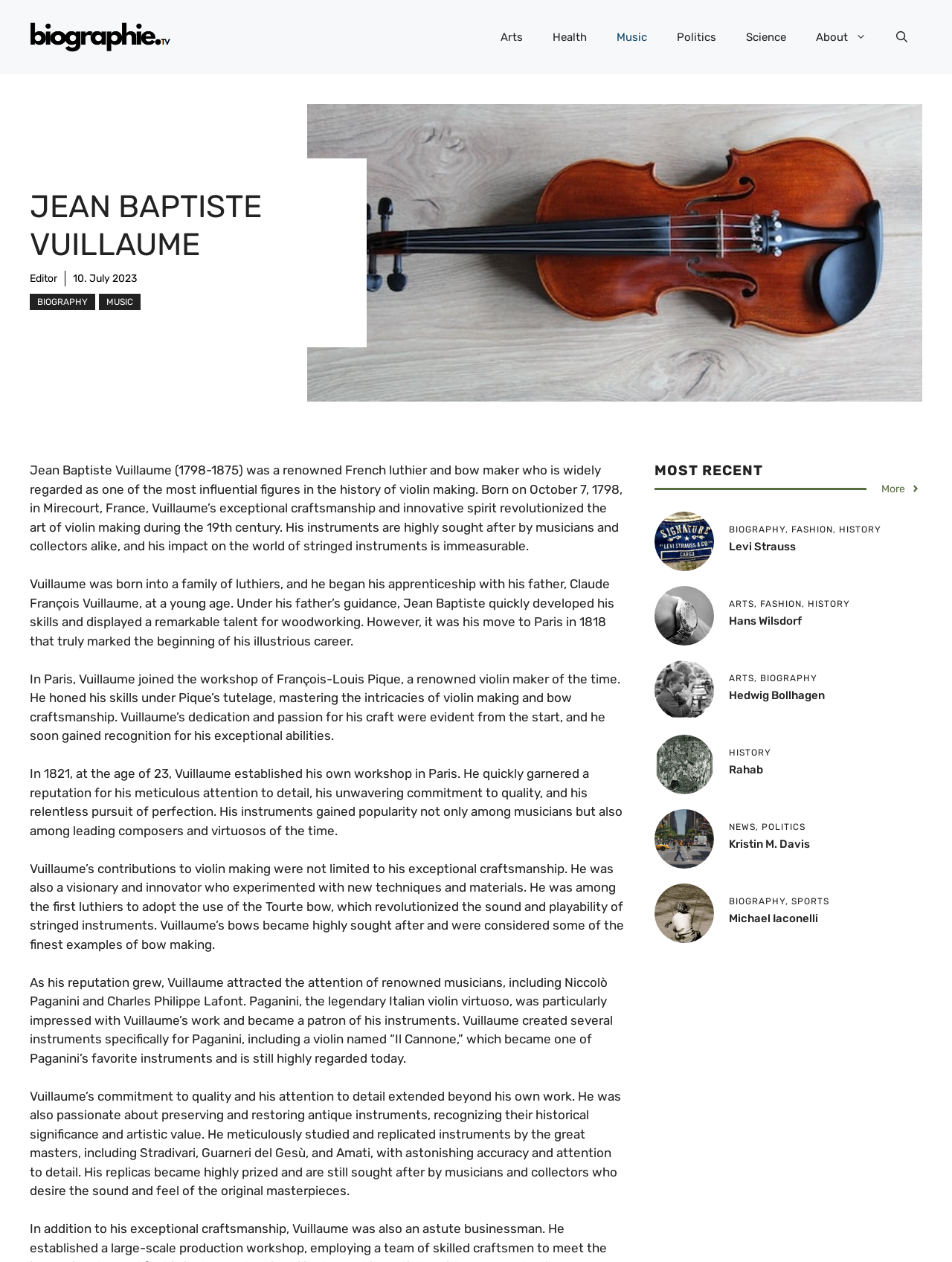Locate the coordinates of the bounding box for the clickable region that fulfills this instruction: "Learn about Kristin M. Davis".

[0.766, 0.664, 0.851, 0.674]